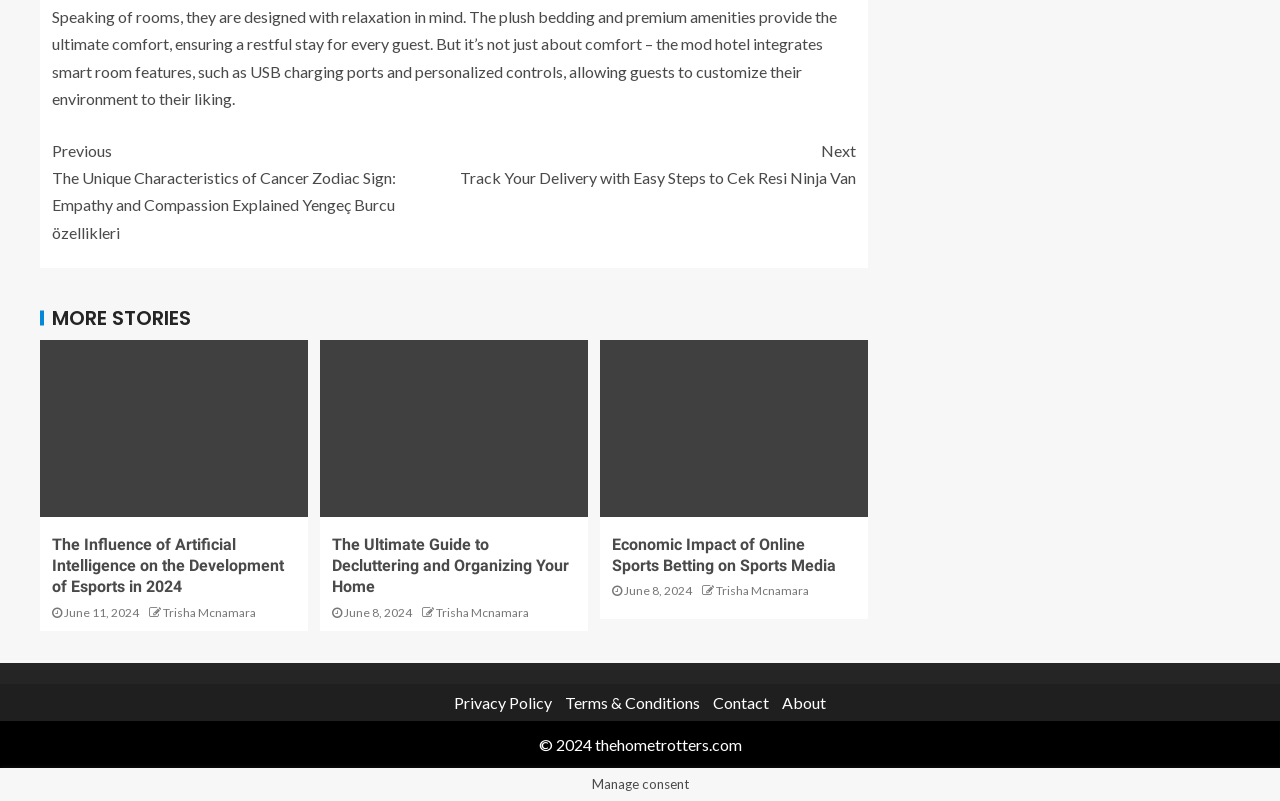Based on the image, please respond to the question with as much detail as possible:
What is the purpose of the link at the bottom of the page?

The link at the bottom of the page is labeled 'Contact', indicating that it is for contacting the website or its administrators.